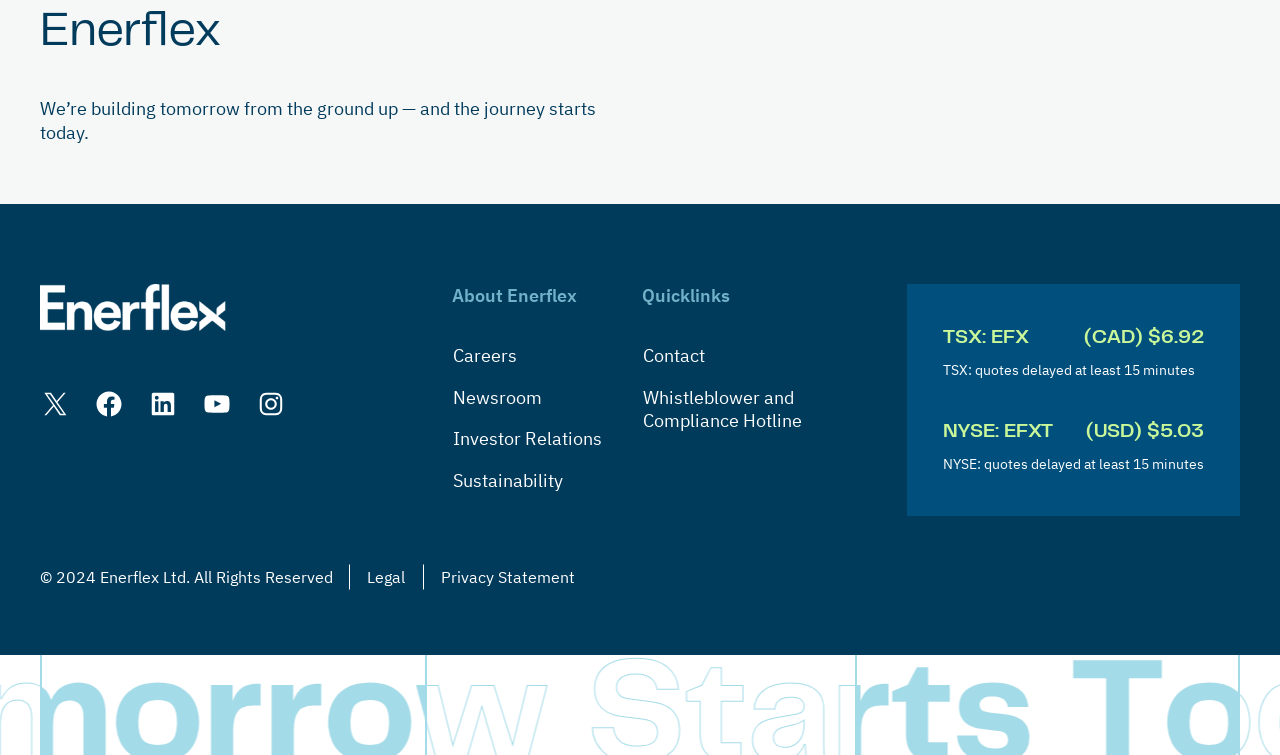Kindly determine the bounding box coordinates of the area that needs to be clicked to fulfill this instruction: "Check stock price on NYSE".

[0.737, 0.562, 0.823, 0.584]